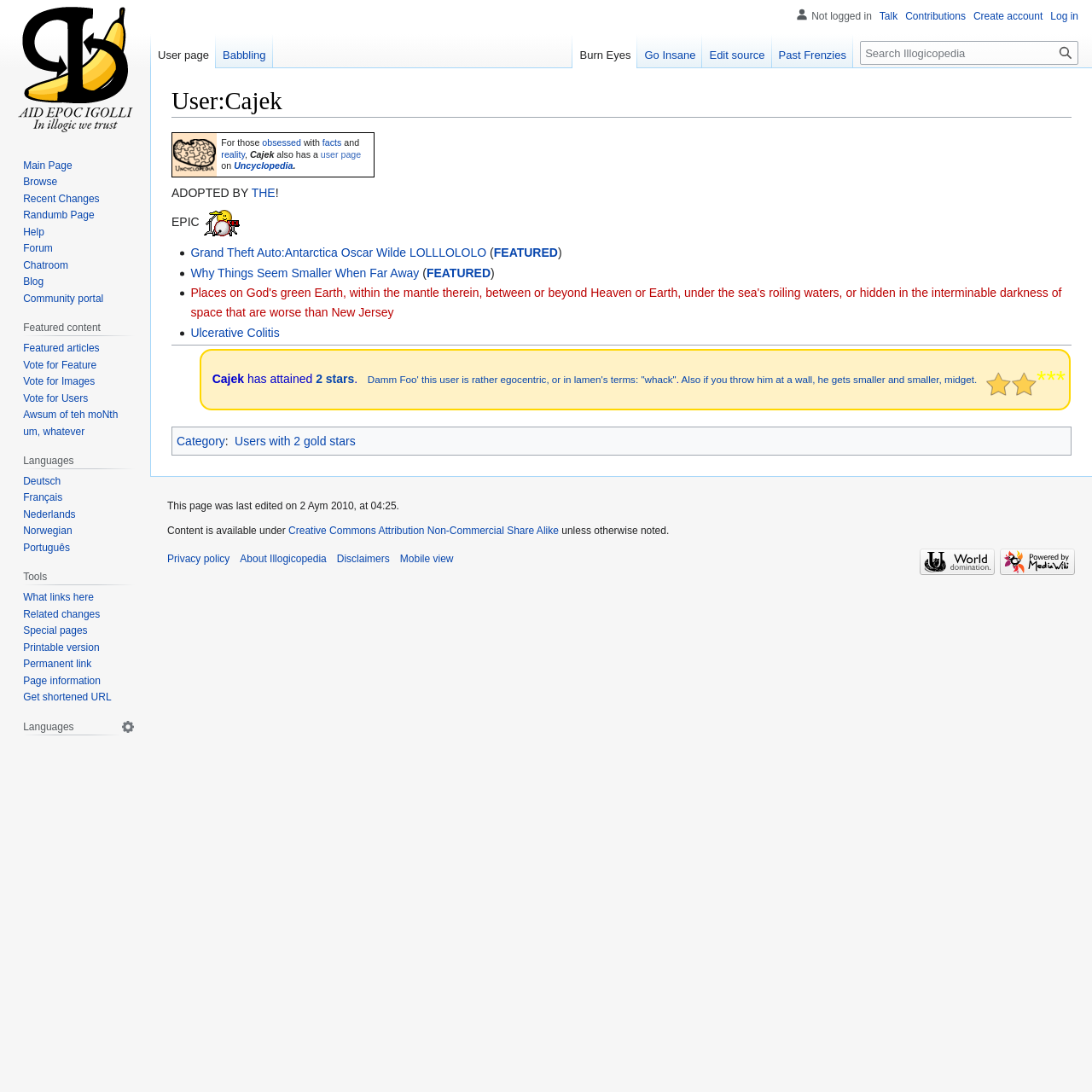Give a one-word or phrase response to the following question: What is the category of the user page?

Users with 2 gold stars